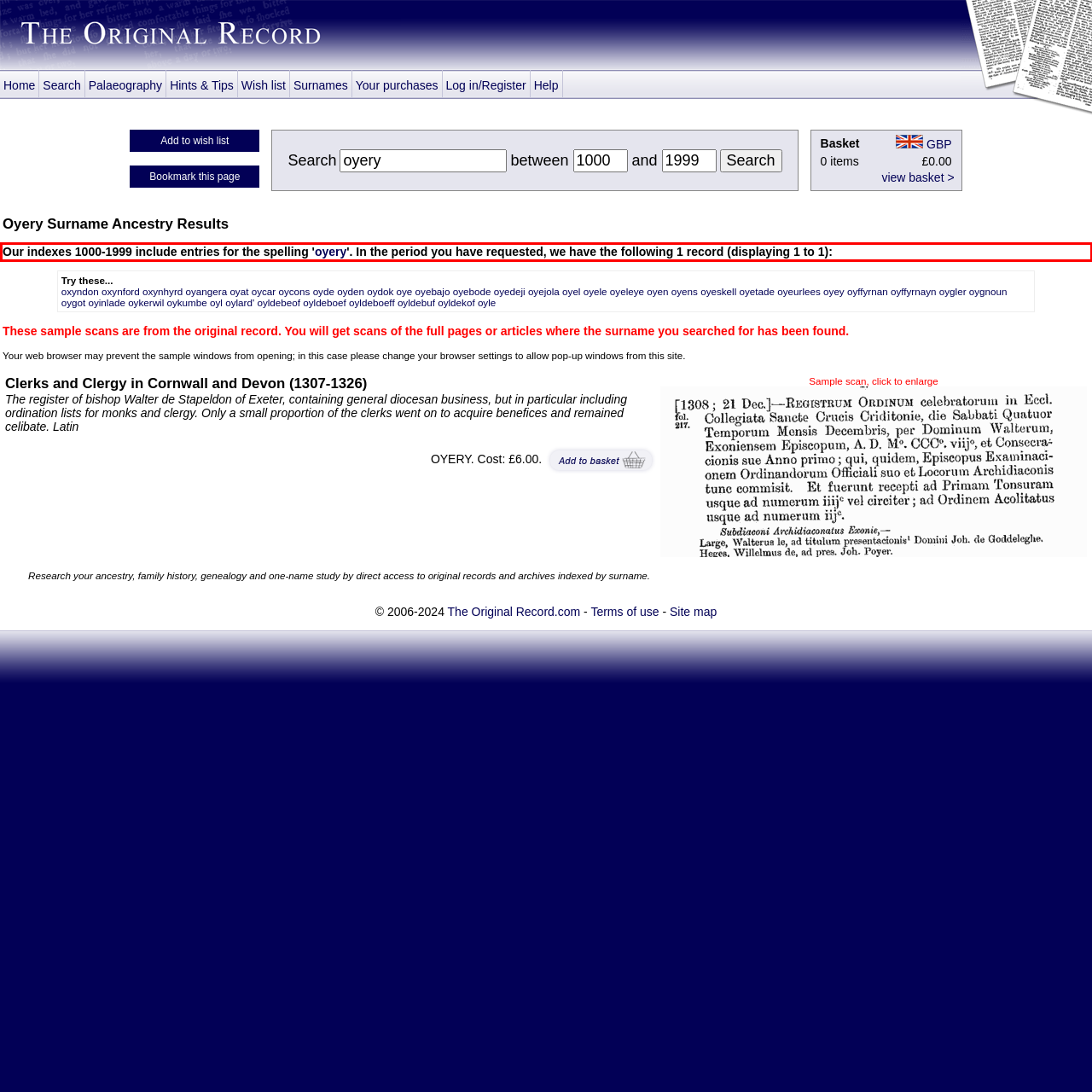Given the screenshot of a webpage, identify the red rectangle bounding box and recognize the text content inside it, generating the extracted text.

Our indexes 1000-1999 include entries for the spelling 'oyery'. In the period you have requested, we have the following 1 record (displaying 1 to 1):